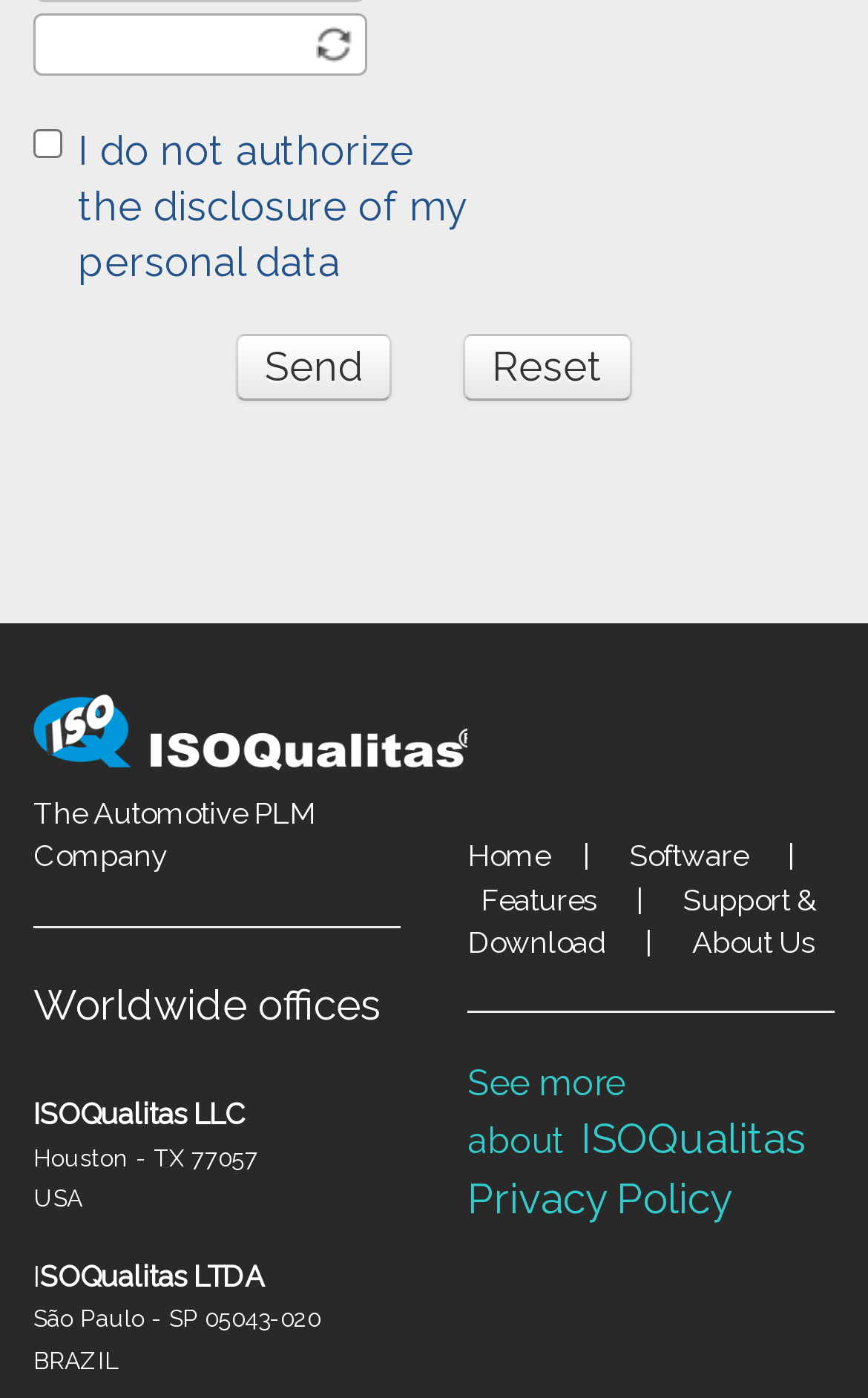Specify the bounding box coordinates of the area that needs to be clicked to achieve the following instruction: "Check the checkbox".

[0.038, 0.092, 0.072, 0.112]